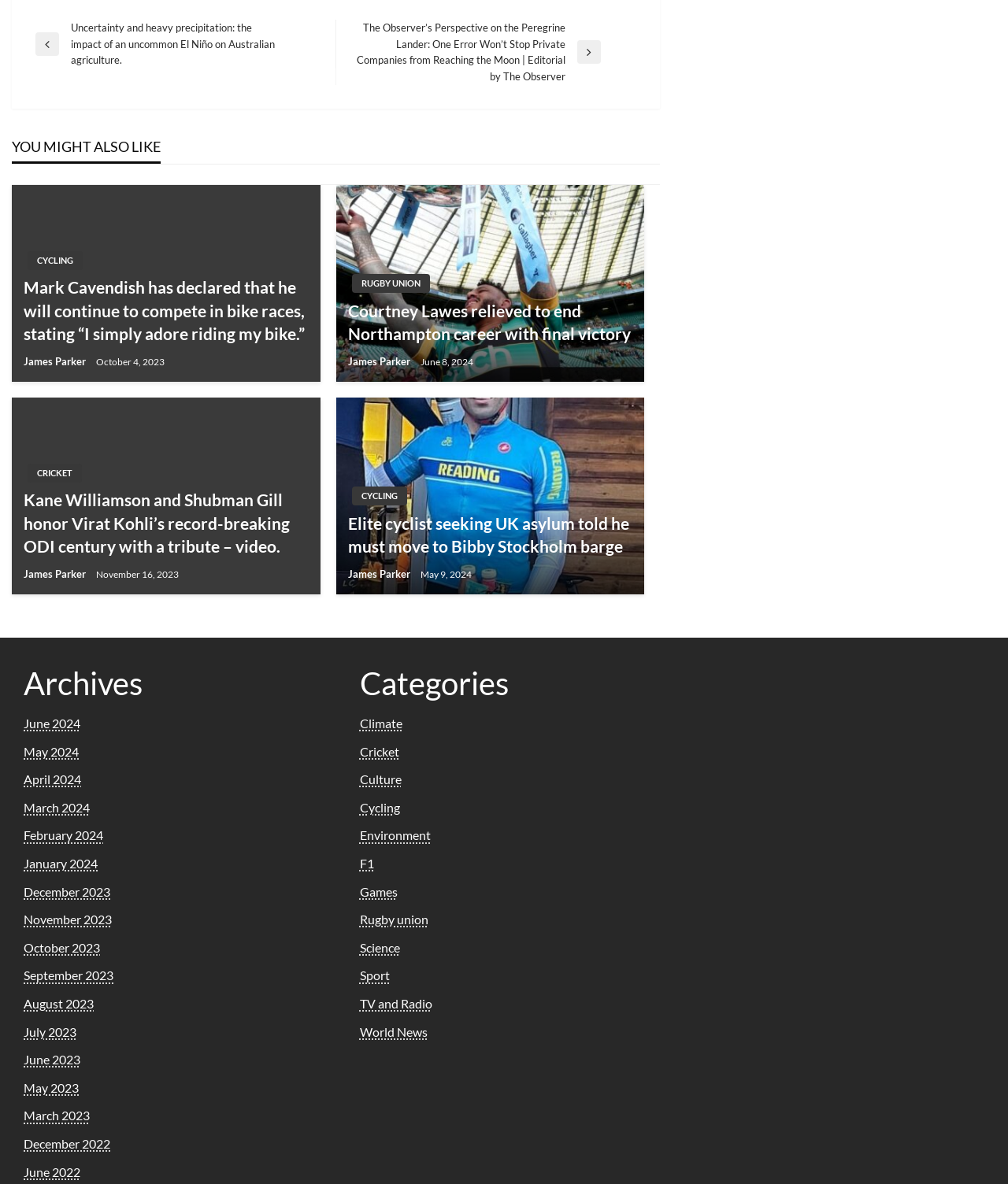Use a single word or phrase to answer this question: 
What is the title of the first post?

Uncertainty and heavy precipitation